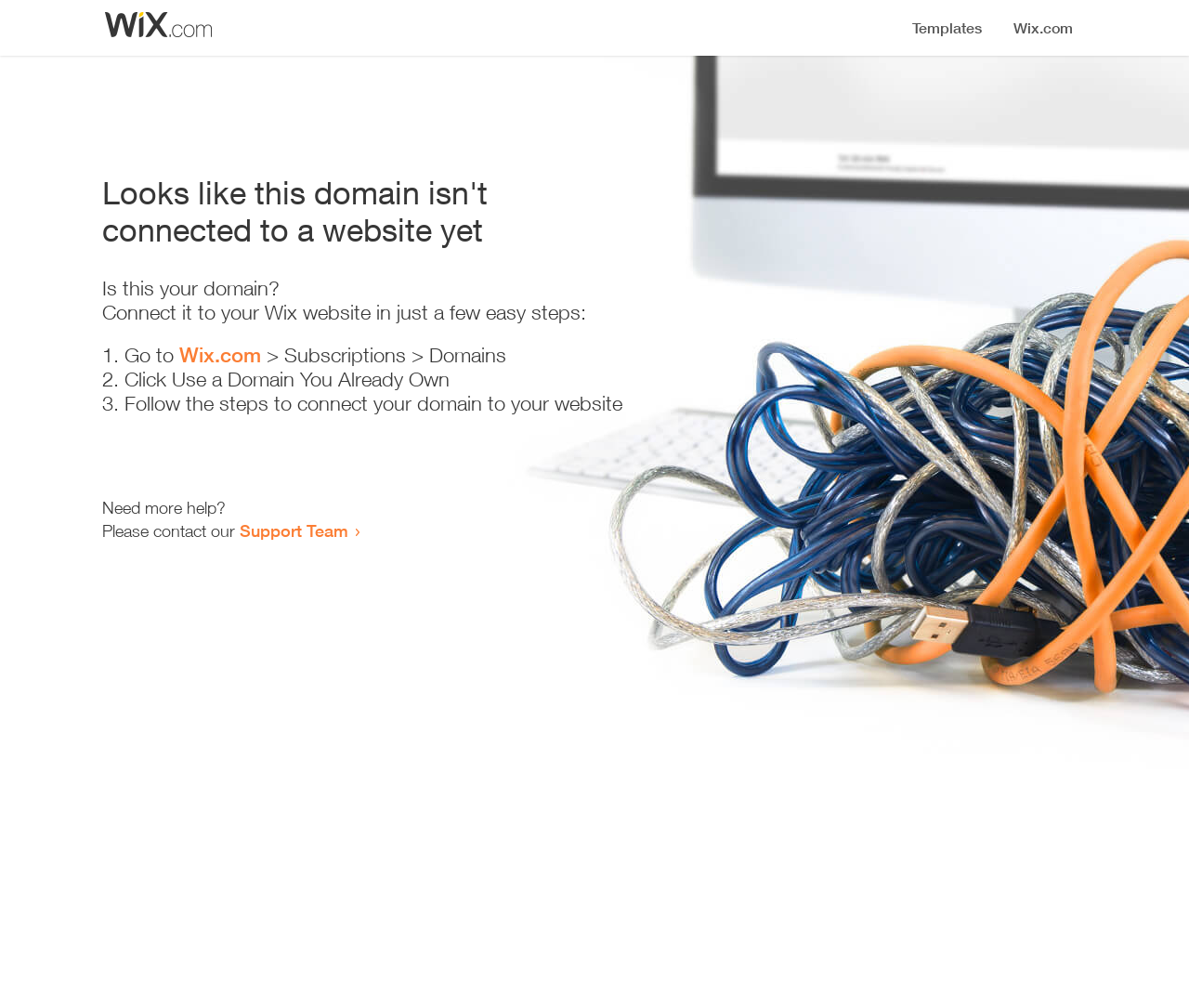What is the purpose of the provided instructions?
We need a detailed and exhaustive answer to the question. Please elaborate.

The instructions on the webpage are provided to guide the user through the process of connecting their domain to their website, as indicated by the heading and the step-by-step instructions.